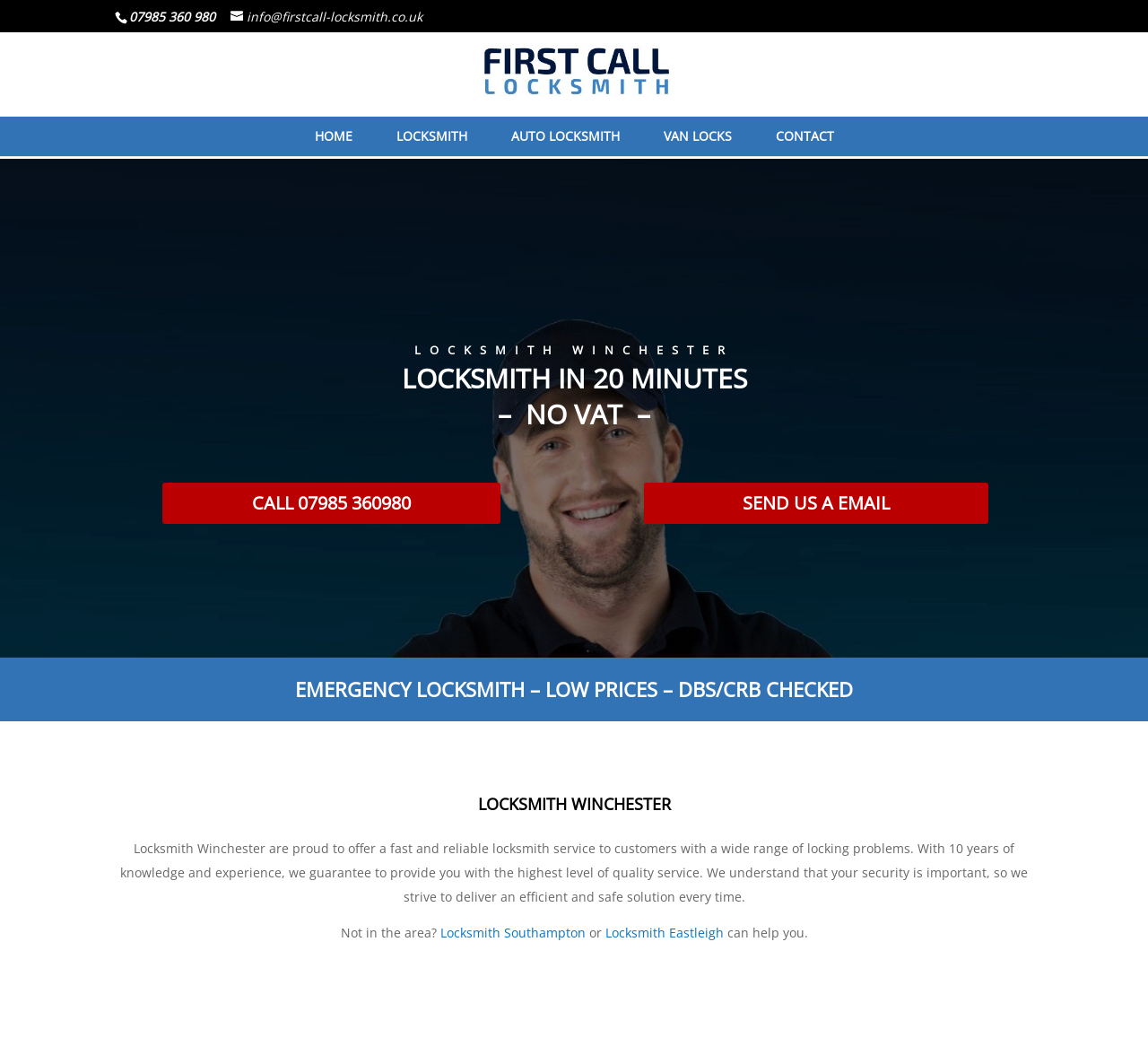Kindly determine the bounding box coordinates of the area that needs to be clicked to fulfill this instruction: "call the emergency locksmith".

[0.142, 0.453, 0.436, 0.492]